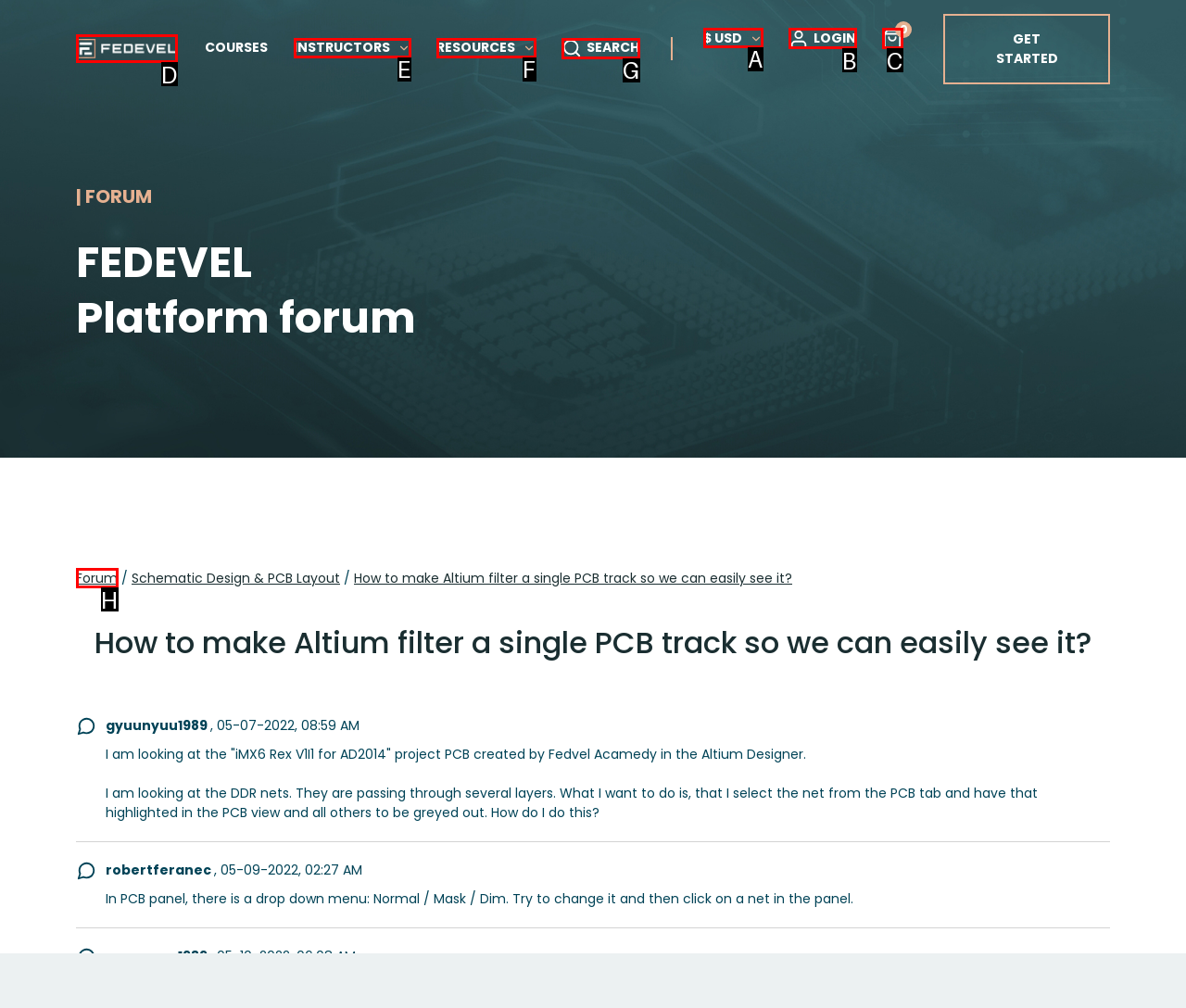Refer to the description: LOGIN and choose the option that best fits. Provide the letter of that option directly from the options.

B